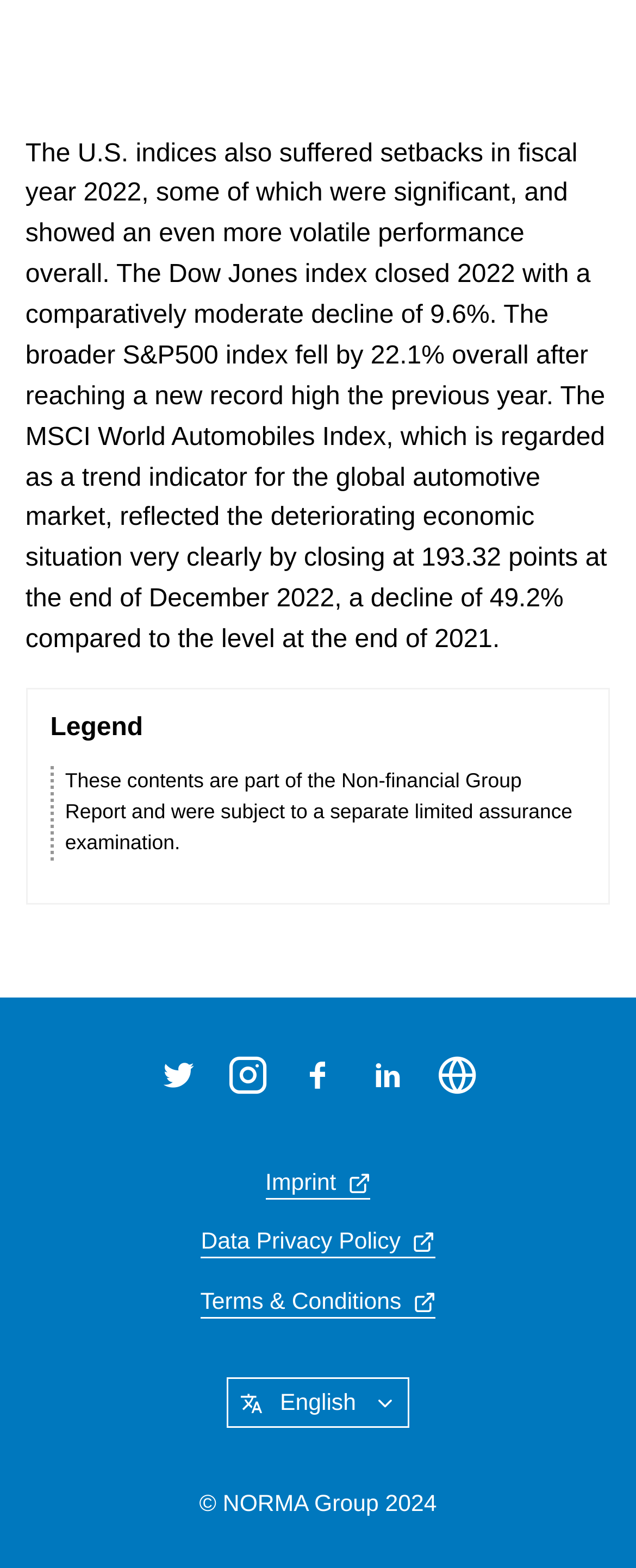Please specify the bounding box coordinates of the clickable region necessary for completing the following instruction: "Click the English button". The coordinates must consist of four float numbers between 0 and 1, i.e., [left, top, right, bottom].

[0.356, 0.879, 0.644, 0.911]